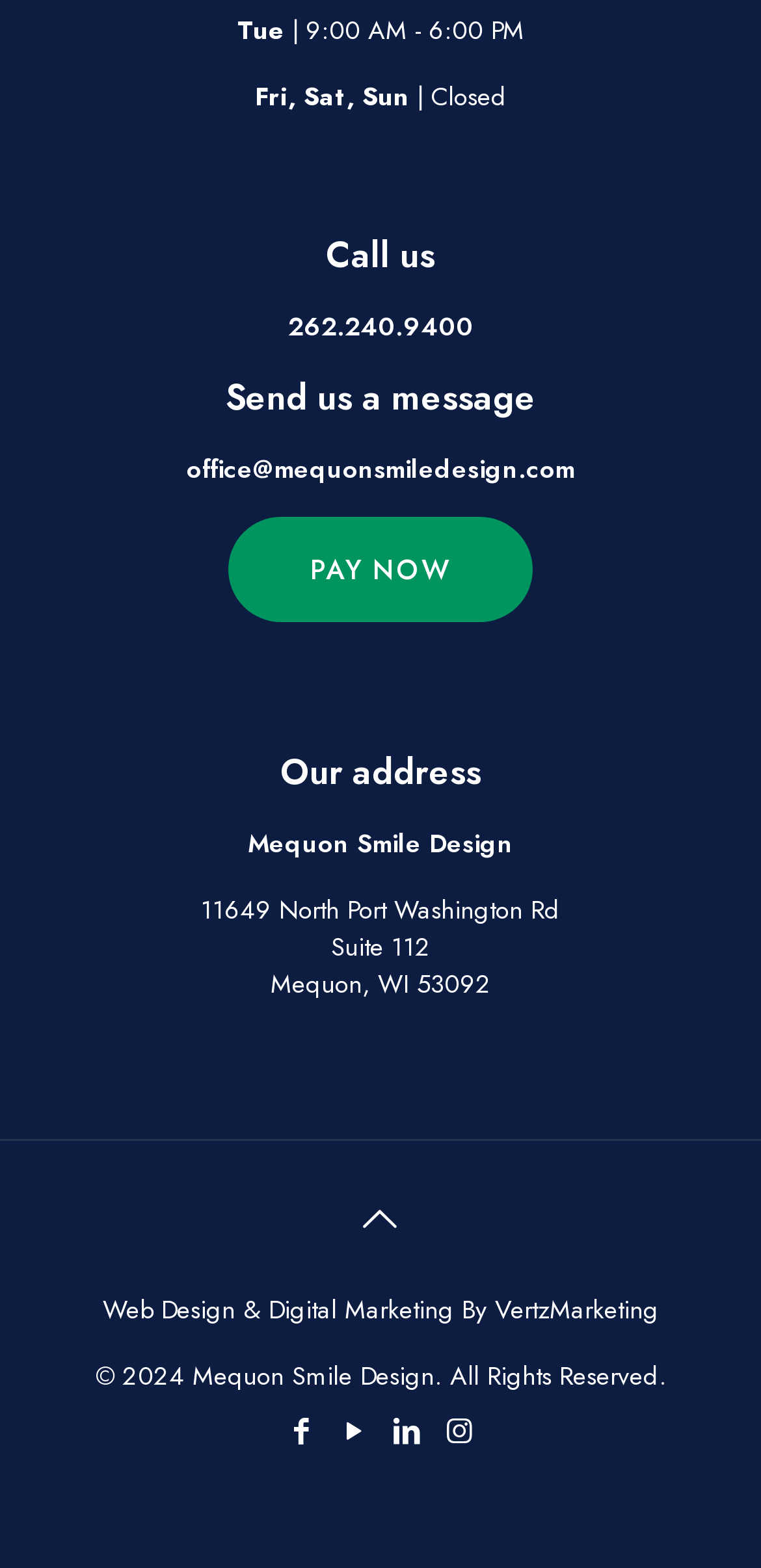Answer the question below in one word or phrase:
What is the phone number to call?

262.240.9400